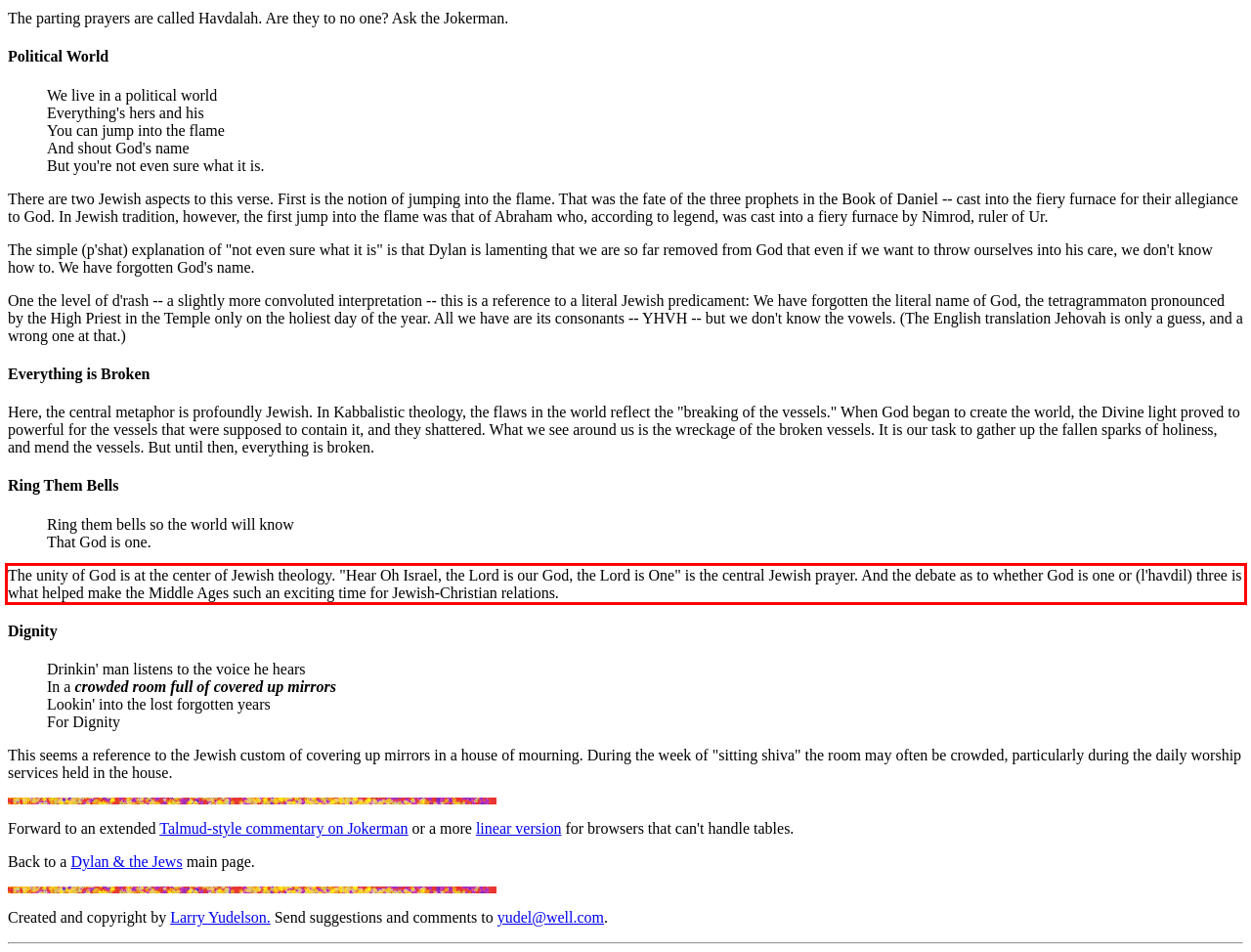Analyze the screenshot of a webpage where a red rectangle is bounding a UI element. Extract and generate the text content within this red bounding box.

The unity of God is at the center of Jewish theology. "Hear Oh Israel, the Lord is our God, the Lord is One" is the central Jewish prayer. And the debate as to whether God is one or (l'havdil) three is what helped make the Middle Ages such an exciting time for Jewish-Christian relations.